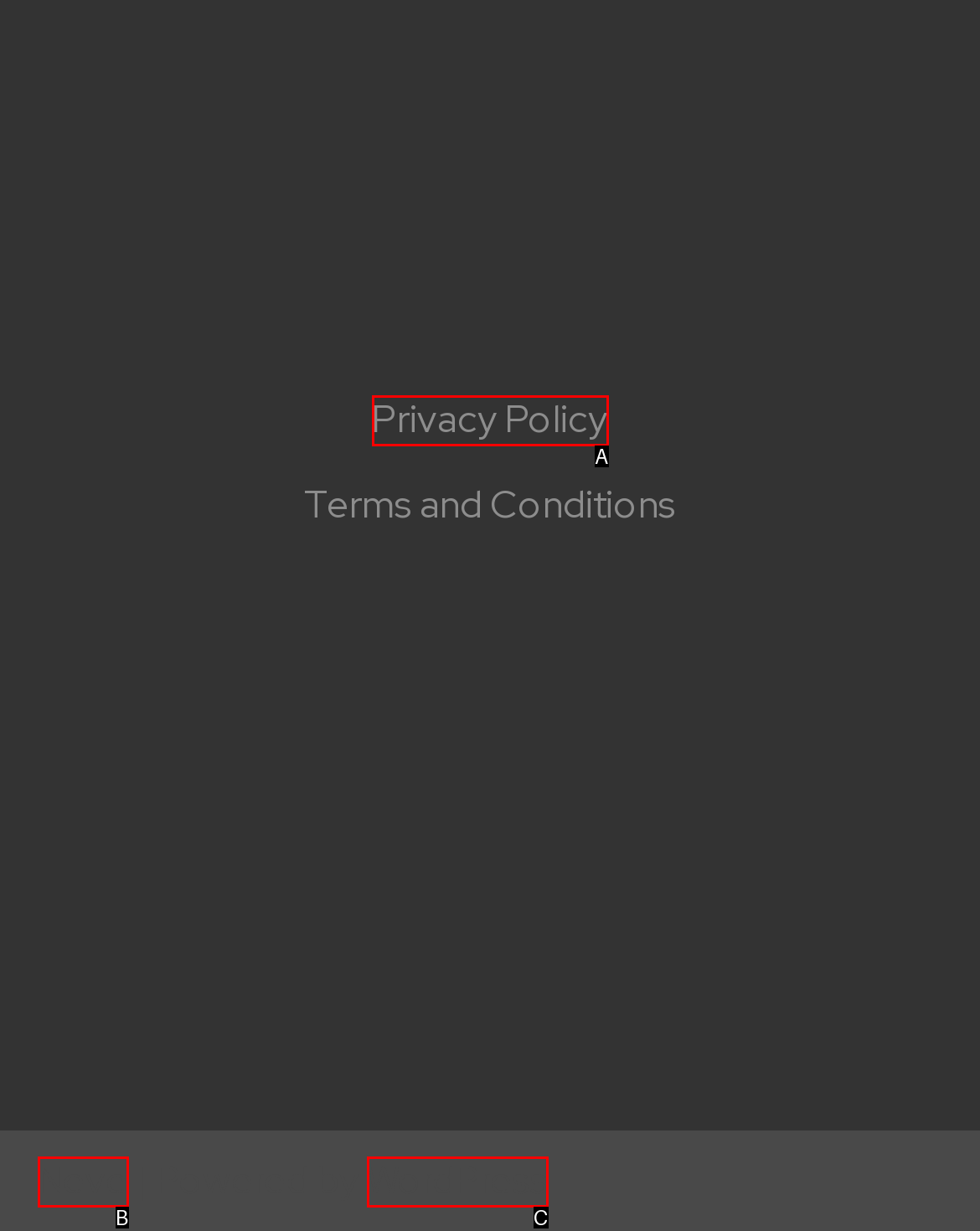Find the HTML element that matches the description provided: Neve
Answer using the corresponding option letter.

B